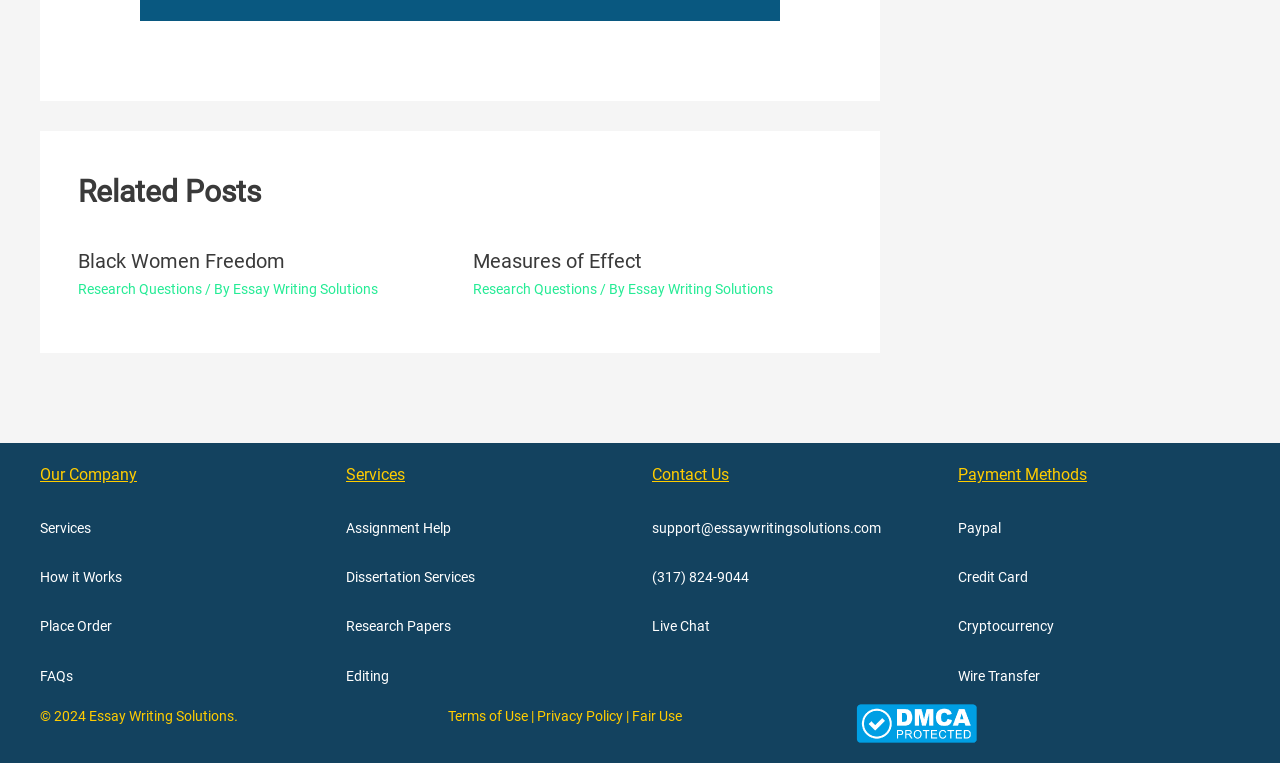Please determine the bounding box coordinates of the clickable area required to carry out the following instruction: "Go to 'Services'". The coordinates must be four float numbers between 0 and 1, represented as [left, top, right, bottom].

[0.031, 0.681, 0.071, 0.702]